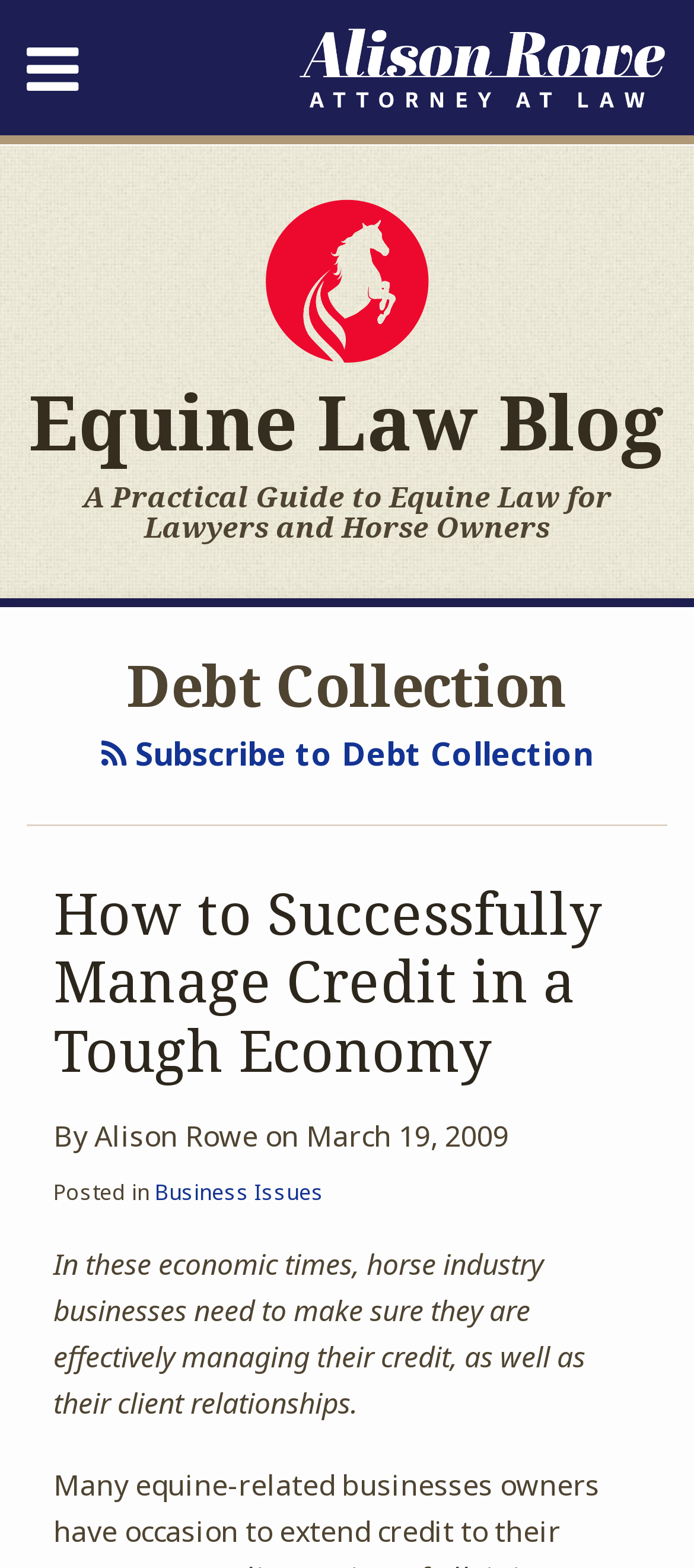Please find and report the bounding box coordinates of the element to click in order to perform the following action: "Click on the 'Home' link". The coordinates should be expressed as four float numbers between 0 and 1, in the format [left, top, right, bottom].

[0.0, 0.066, 0.133, 0.093]